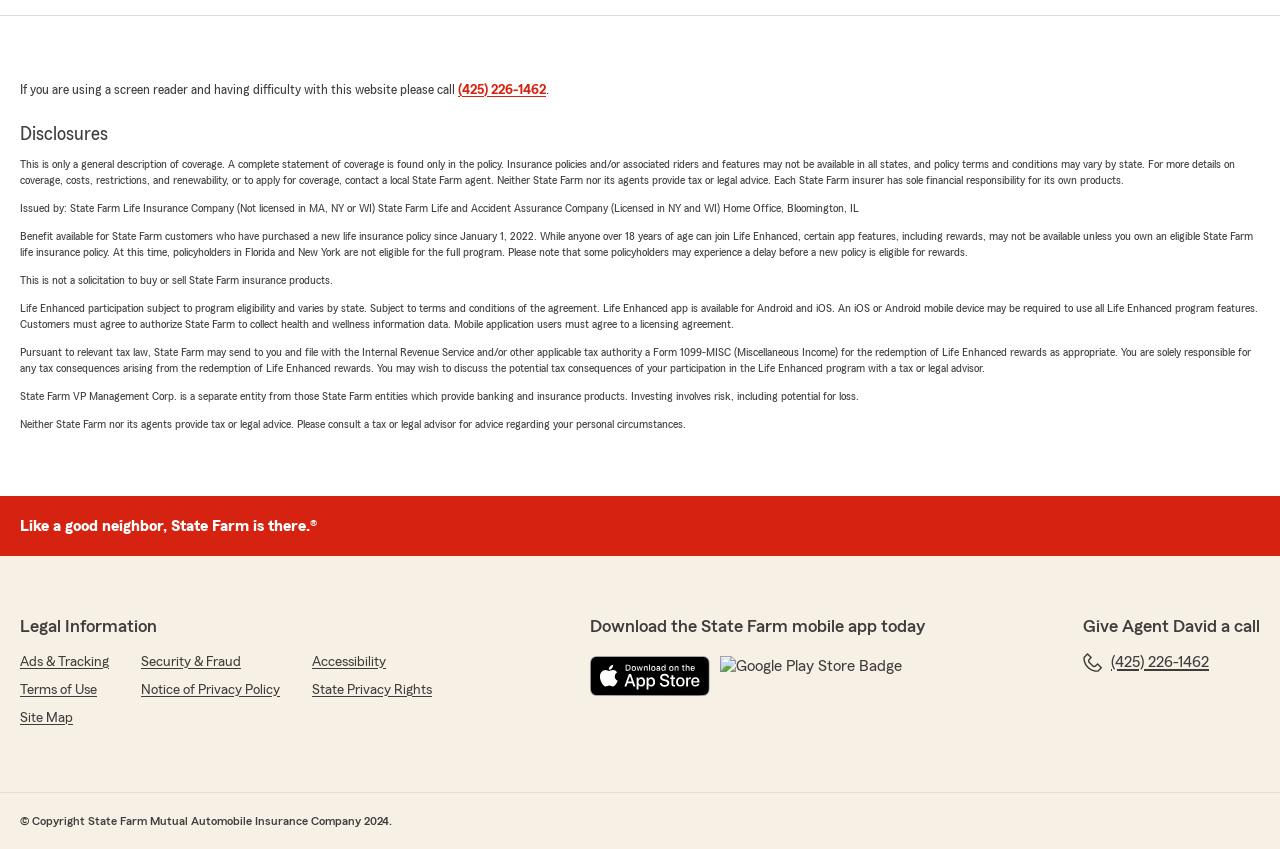Using the description: "Security & Fraud", identify the bounding box of the corresponding UI element in the screenshot.

[0.11, 0.768, 0.188, 0.791]